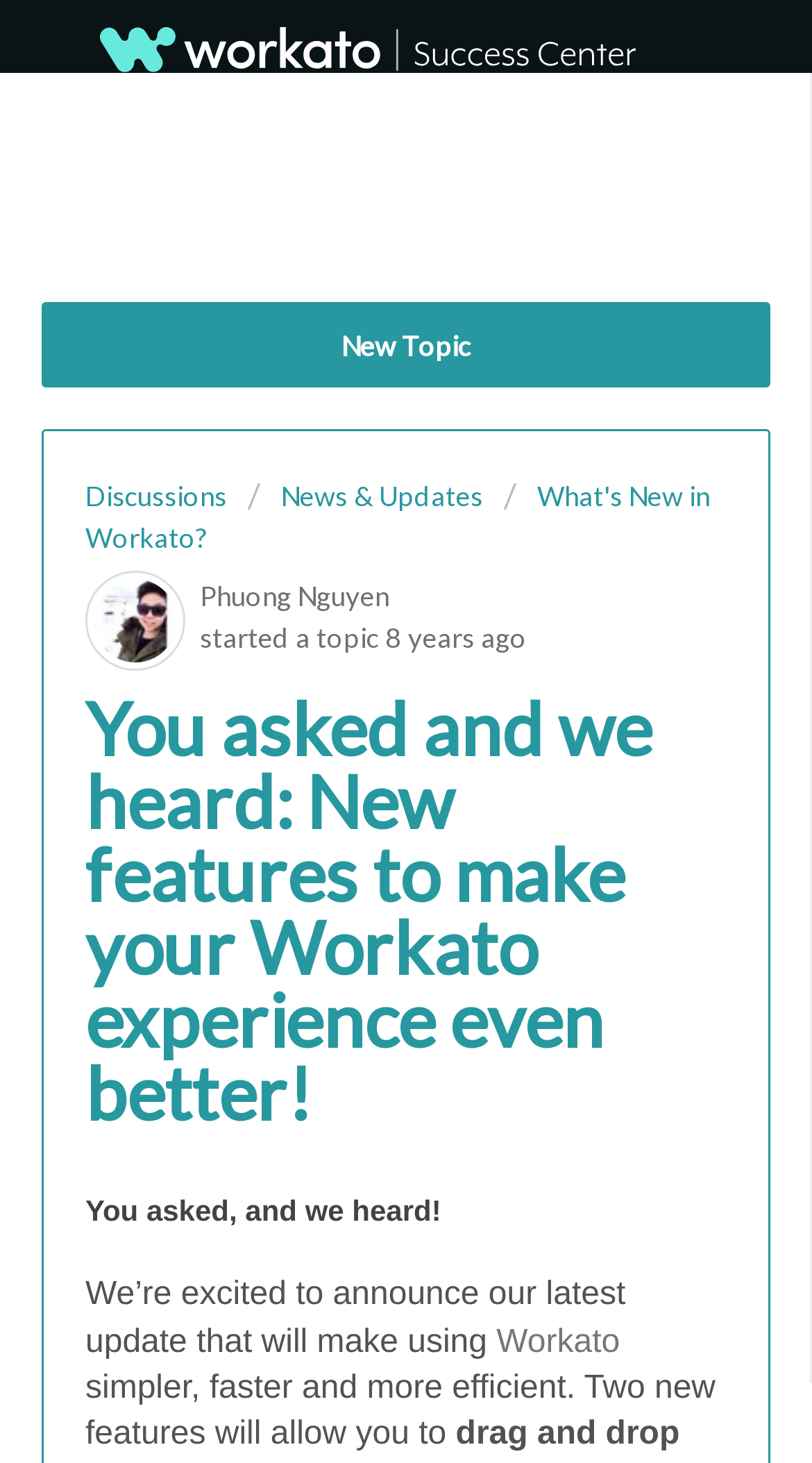What is the purpose of the two new features?
Kindly give a detailed and elaborate answer to the question.

From the static text elements, I found the sentence 'We’re excited to announce our latest update that will make using Workato simpler, faster and more efficient.' which indicates that the two new features are intended to improve the user experience of Workato.